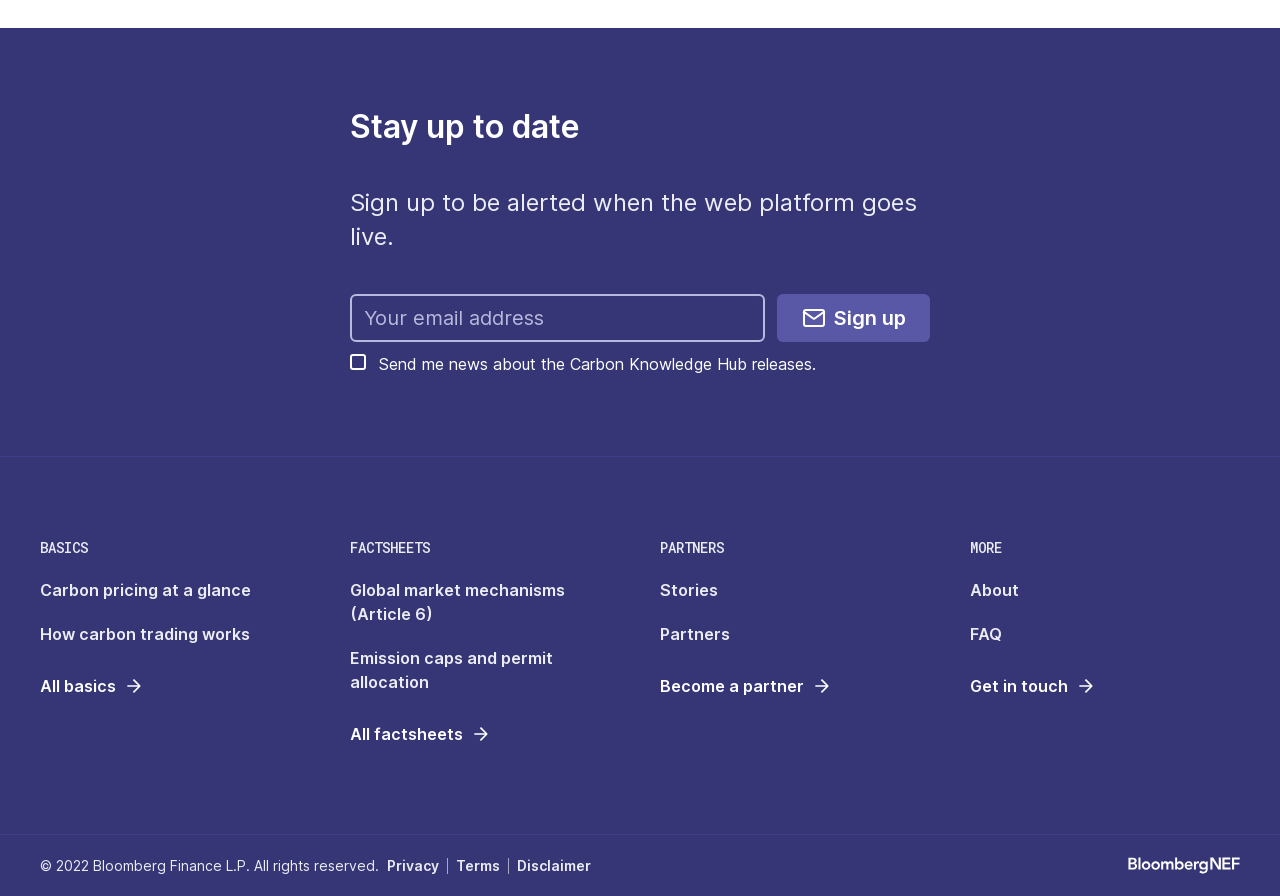Please provide a brief answer to the following inquiry using a single word or phrase:
What is the copyright year of the webpage?

2022